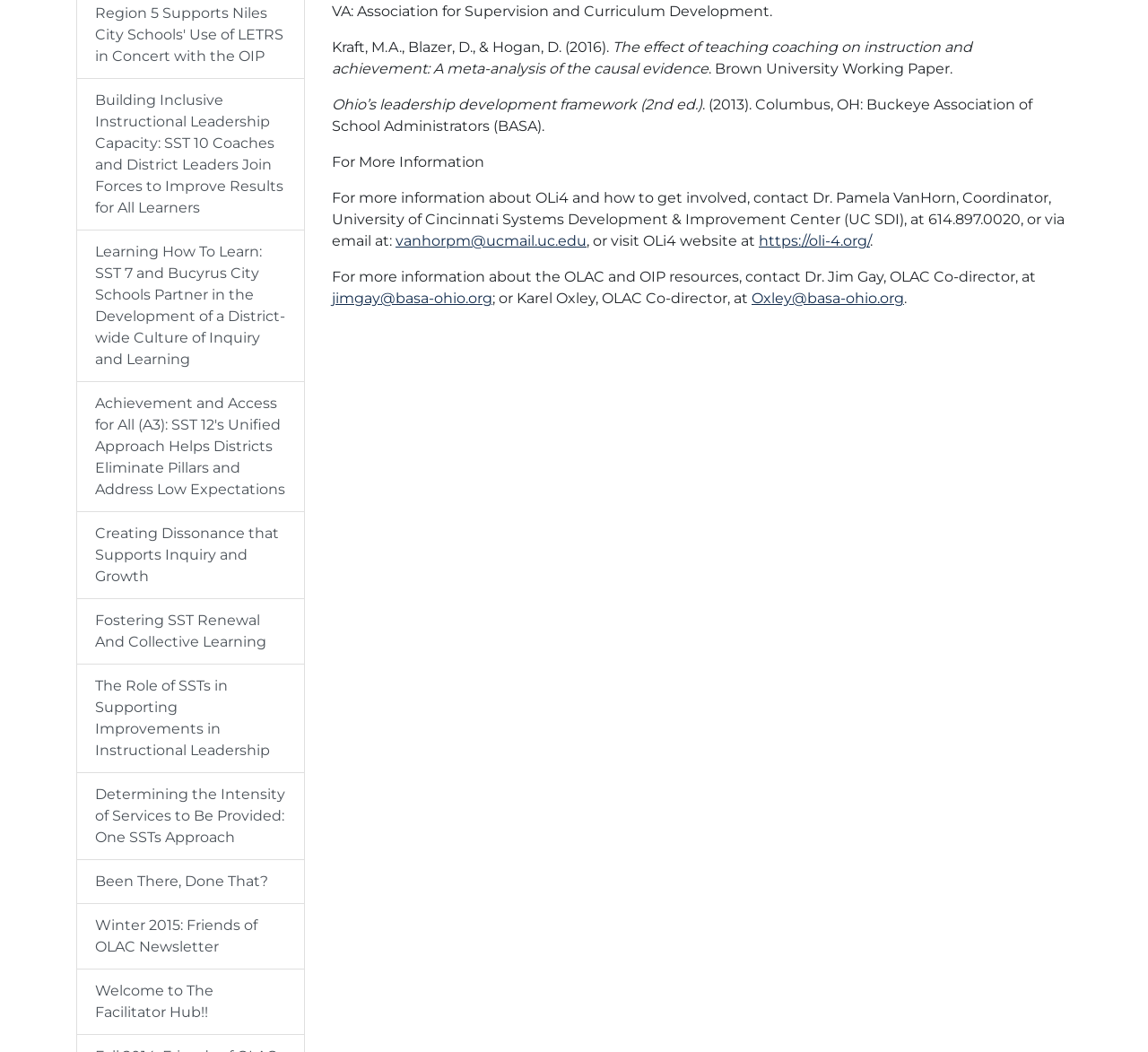Please specify the bounding box coordinates of the clickable section necessary to execute the following command: "Read about Building Inclusive Instructional Leadership Capacity".

[0.066, 0.074, 0.266, 0.219]